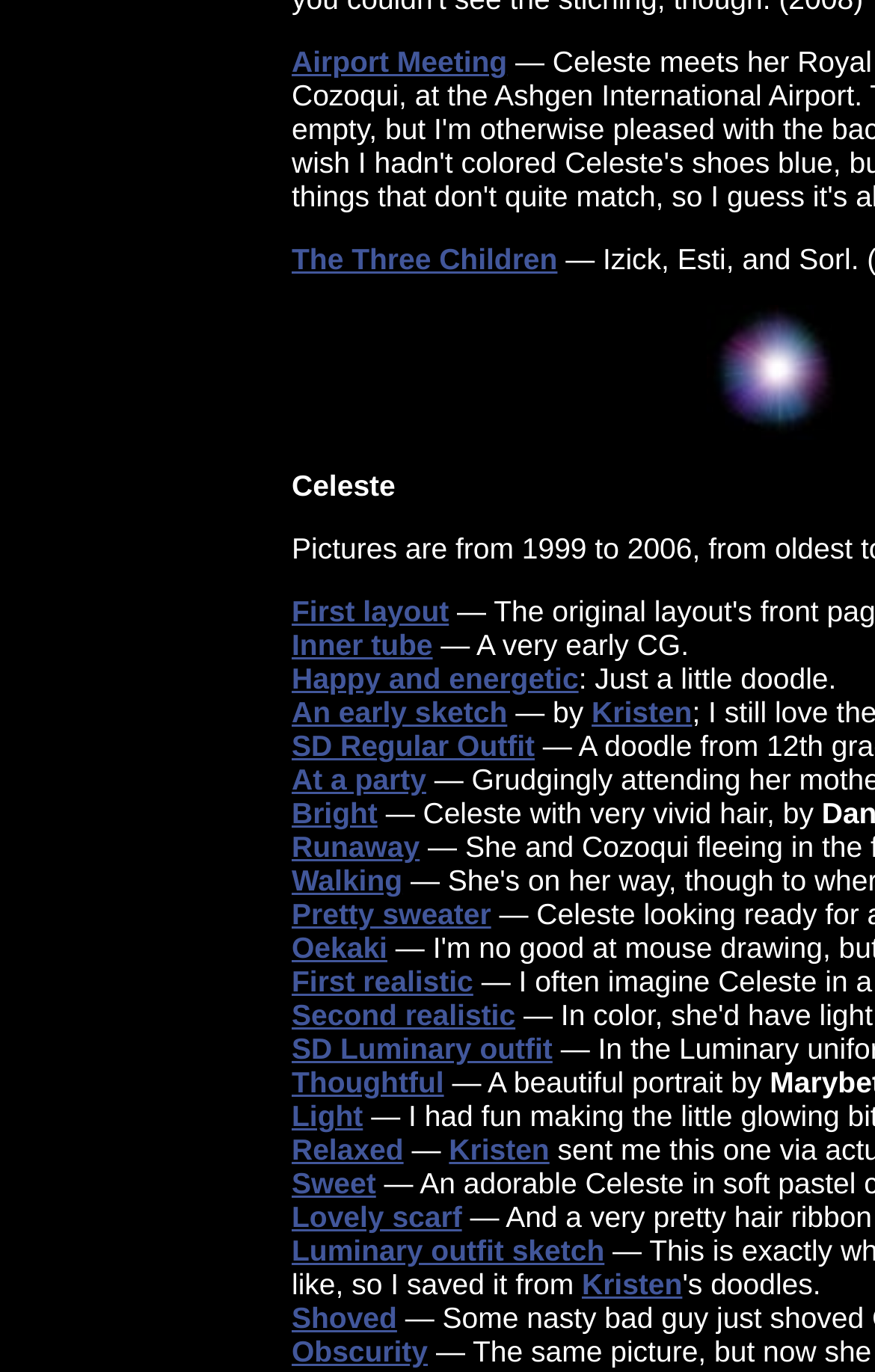What is the name of the character?
Please provide a single word or phrase answer based on the image.

Celeste